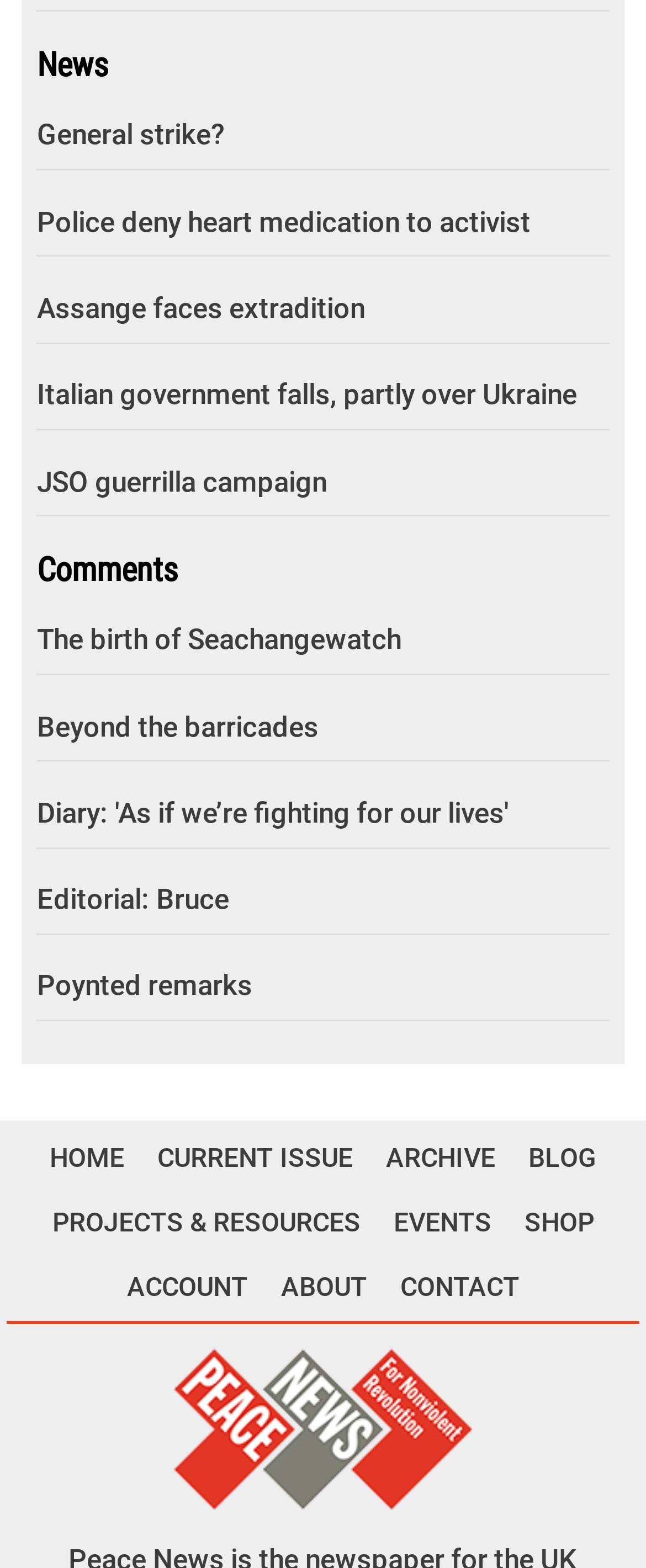Identify the bounding box coordinates of the region I need to click to complete this instruction: "Visit the blog".

[0.797, 0.719, 0.944, 0.76]